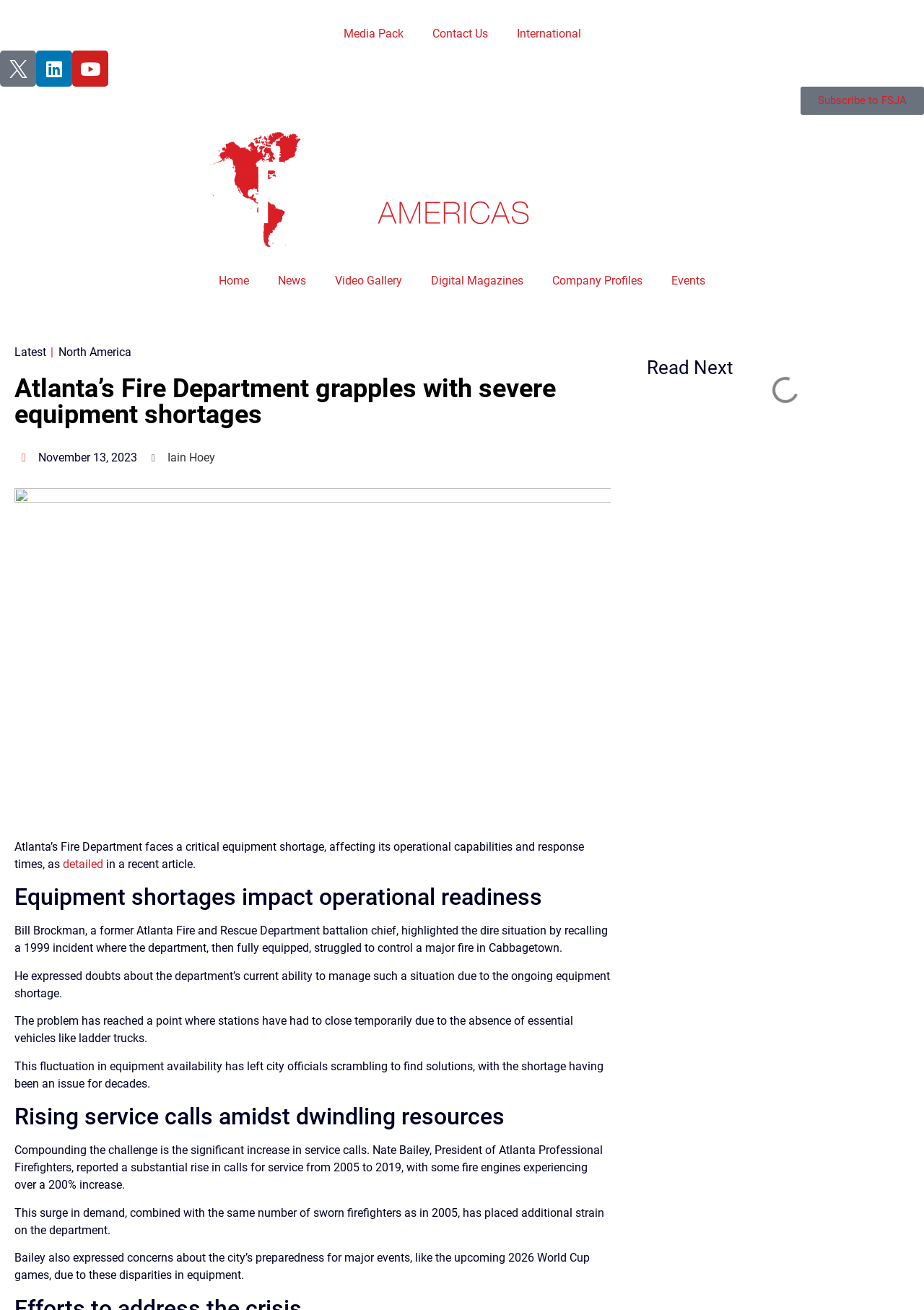Bounding box coordinates are specified in the format (top-left x, top-left y, bottom-right x, bottom-right y). All values are floating point numbers bounded between 0 and 1. Please provide the bounding box coordinate of the region this sentence describes: Subscribe to FSJA

[0.866, 0.066, 1.0, 0.088]